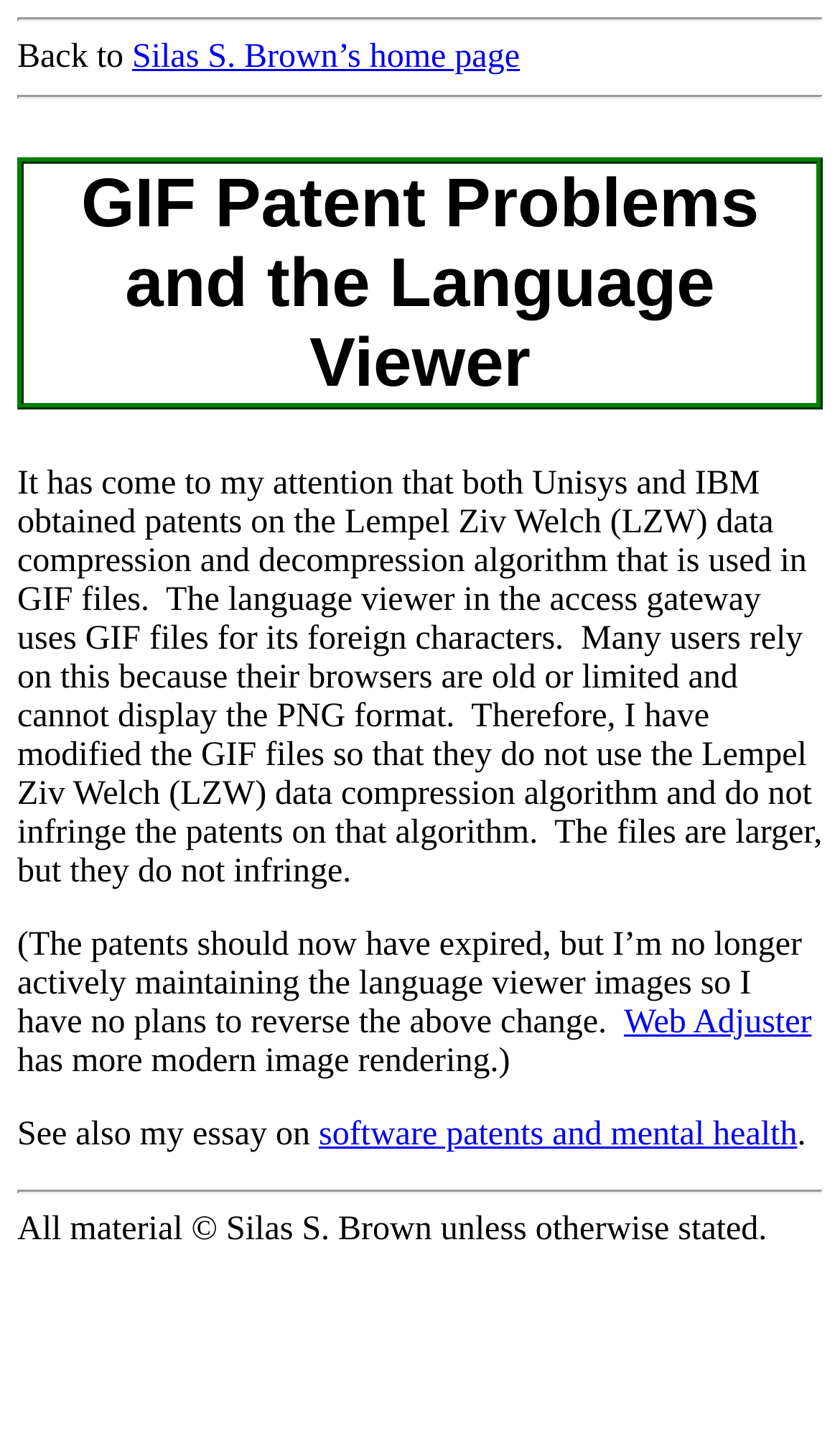Generate a comprehensive description of the contents of the webpage.

The webpage is about the Web Access Gateway, specifically focusing on GIF patent problems and the Language Viewer. At the top, there is a horizontal separator, followed by a "Back to" text and a link to Silas S. Brown's home page. Below this, there is another horizontal separator.

The main content of the page is headed by a title "GIF Patent Problems and the Language Viewer", which spans almost the entire width of the page. Below the title, there is a large block of text that explains the issue of GIF patent problems and how the Language Viewer uses GIF files for foreign characters. The text also mentions that the GIF files have been modified to avoid infringing on patents.

Further down, there is a smaller block of text that mentions the patents have expired, but the Language Viewer images will not be reversed. This text is followed by a link to "Web Adjuster" and another block of text that mentions more modern image rendering.

The page also includes a section that says "See also my essay on" followed by a link to "software patents and mental health". At the very bottom of the page, there is a horizontal separator, and a copyright notice stating that all material is copyrighted by Silas S. Brown unless otherwise stated.